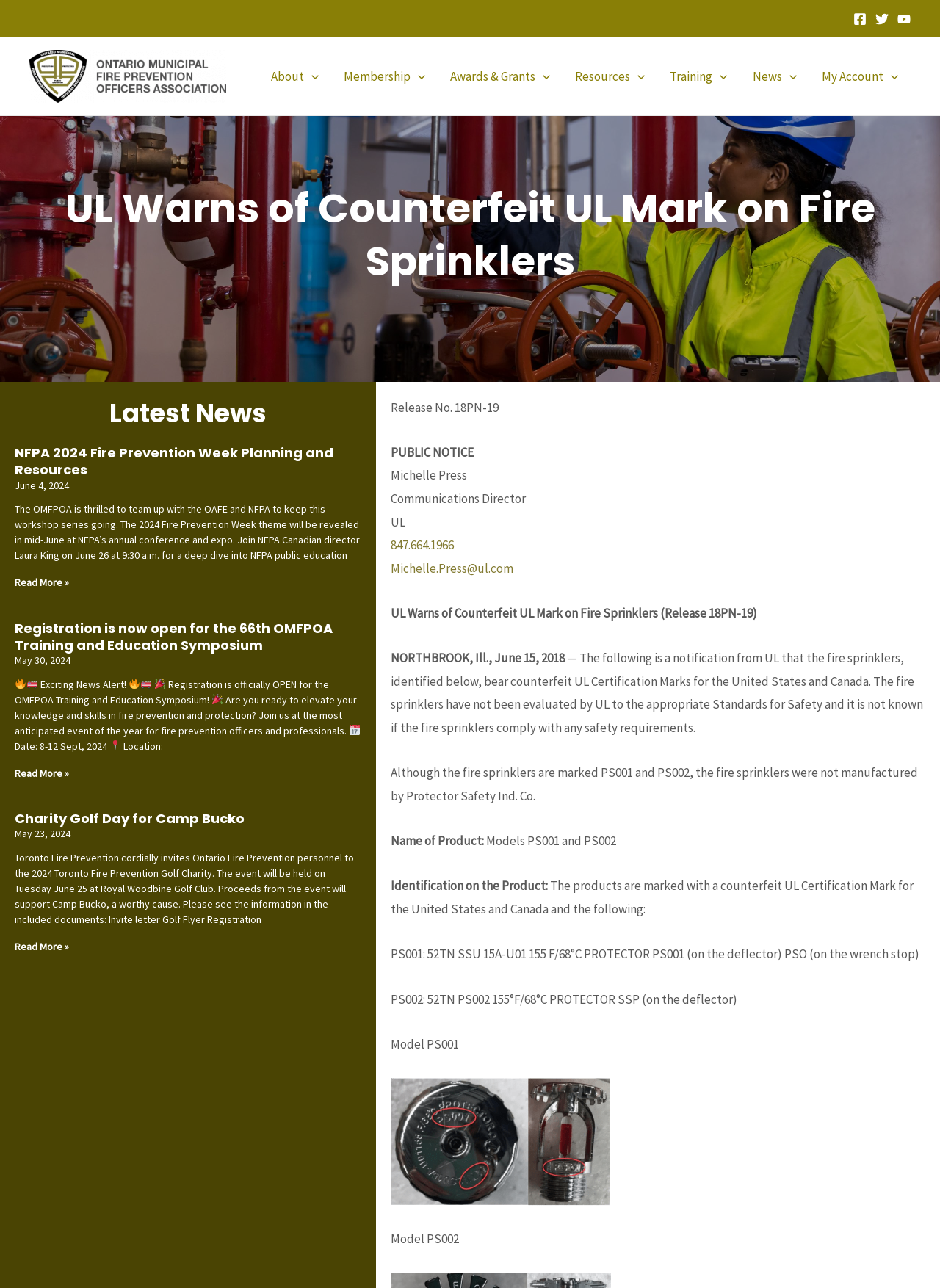Mark the bounding box of the element that matches the following description: "parent_node: My Account aria-label="Menu Toggle"".

[0.94, 0.039, 0.955, 0.079]